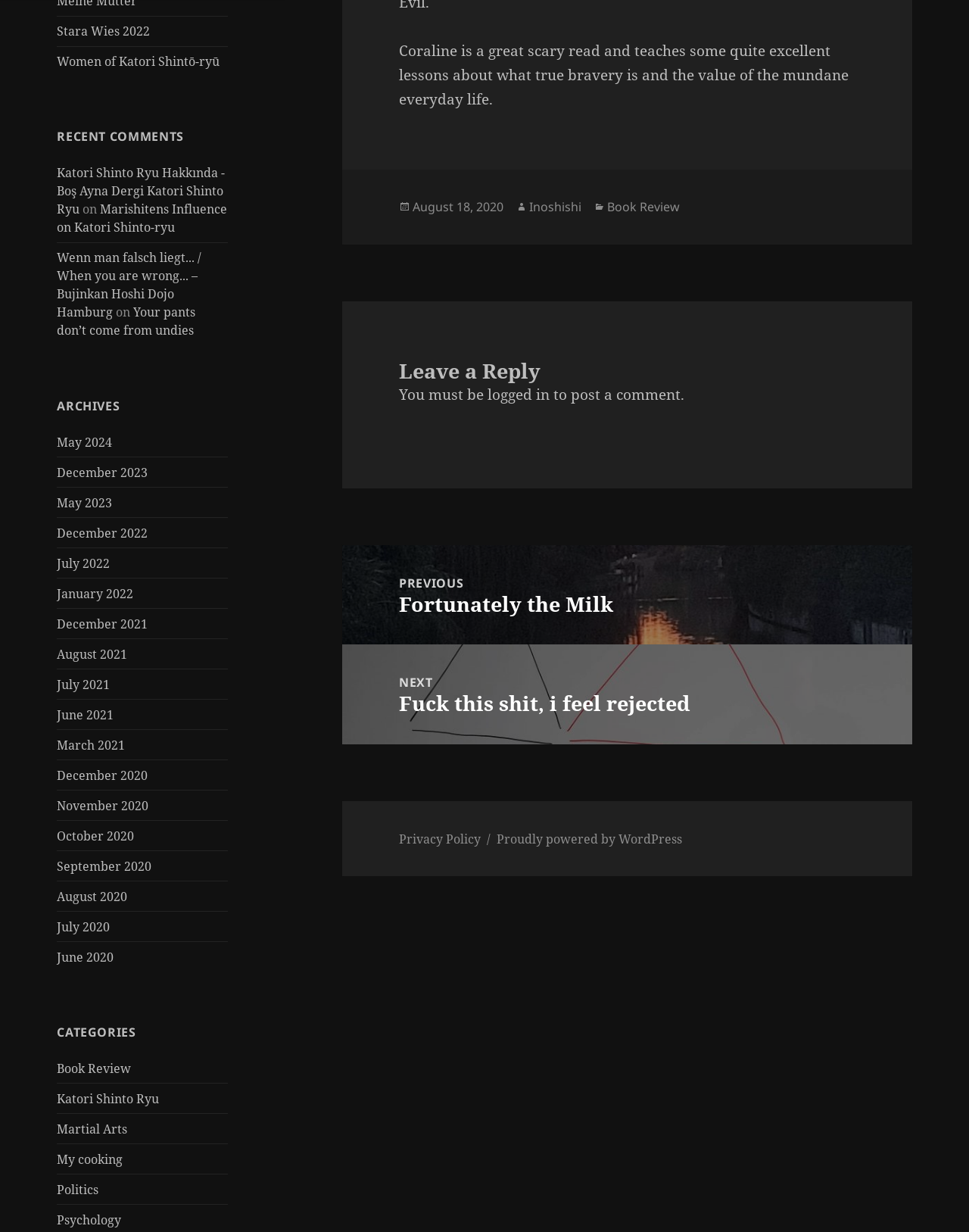Please reply to the following question using a single word or phrase: 
What is the date of the post?

August 18, 2020